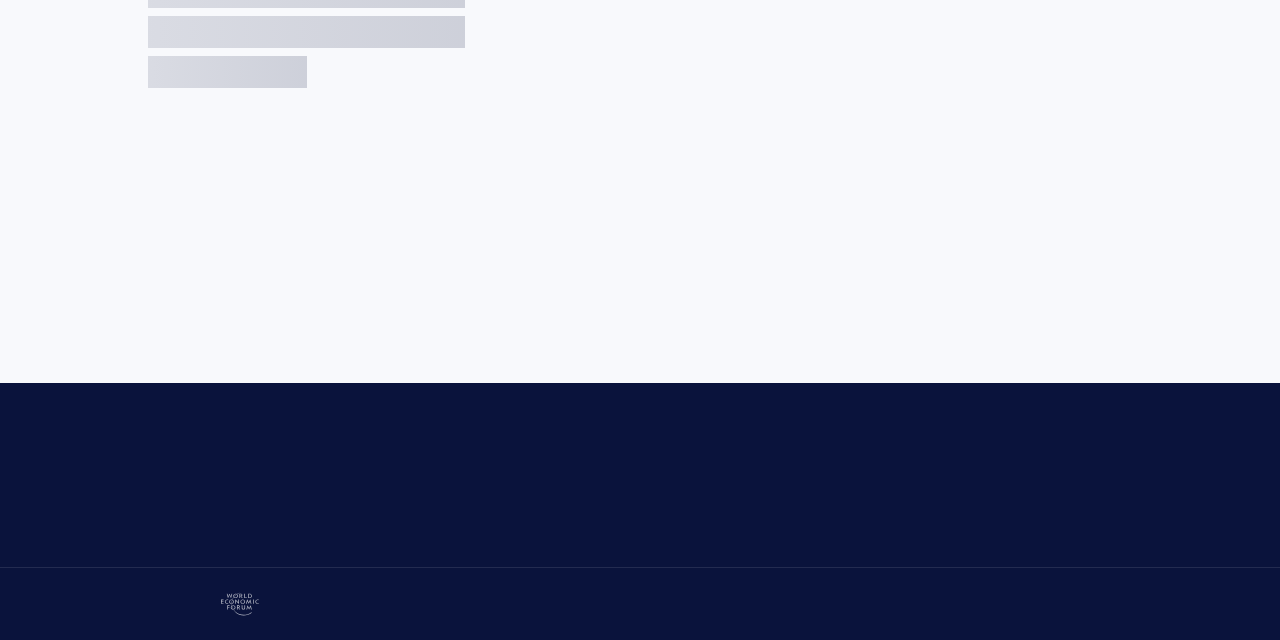Can you find the bounding box coordinates for the UI element given this description: "Shapers"? Provide the coordinates as four float numbers between 0 and 1: [left, top, right, bottom].

[0.626, 0.673, 0.674, 0.711]